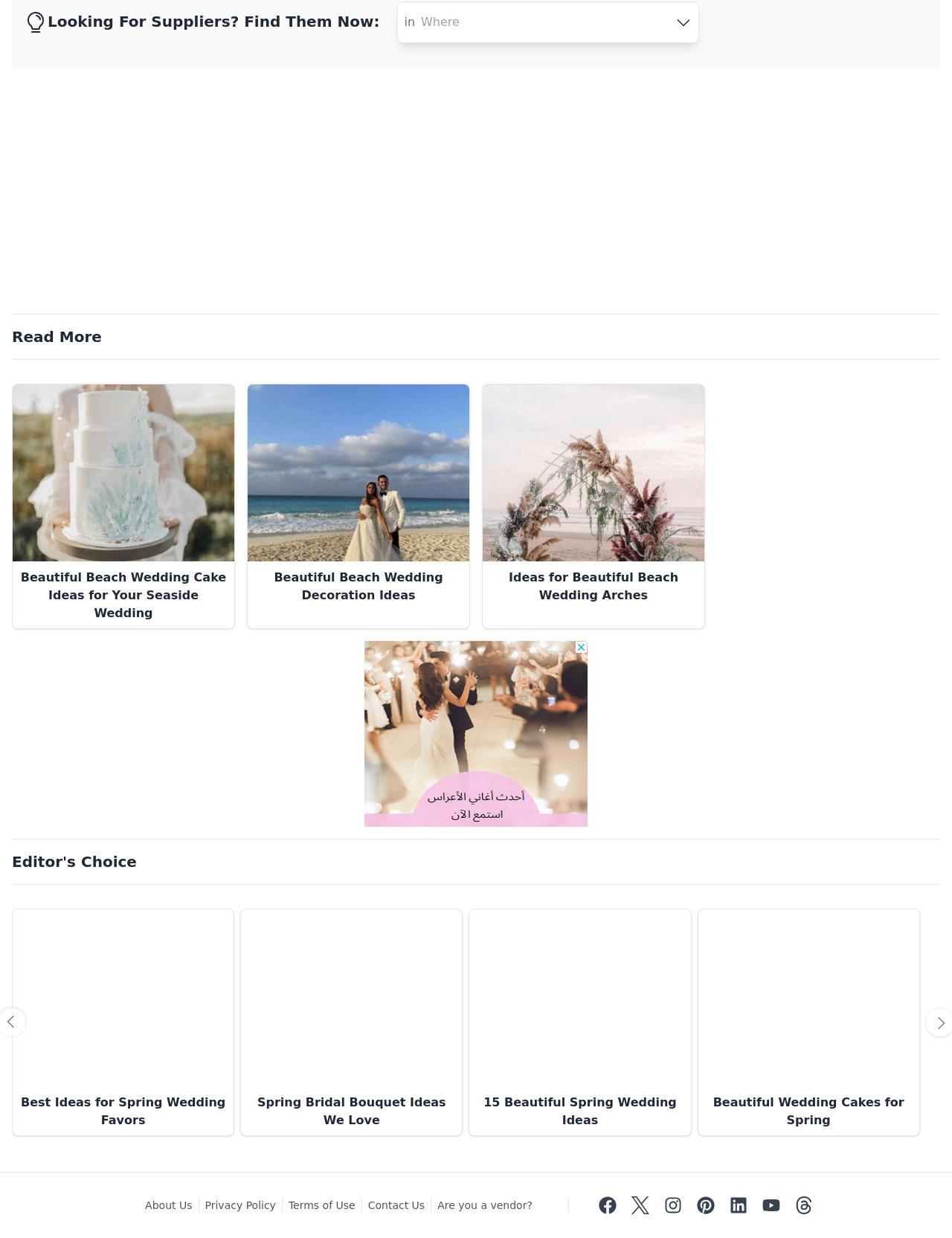What type of content is featured on this webpage? Based on the image, give a response in one word or a short phrase.

Wedding ideas